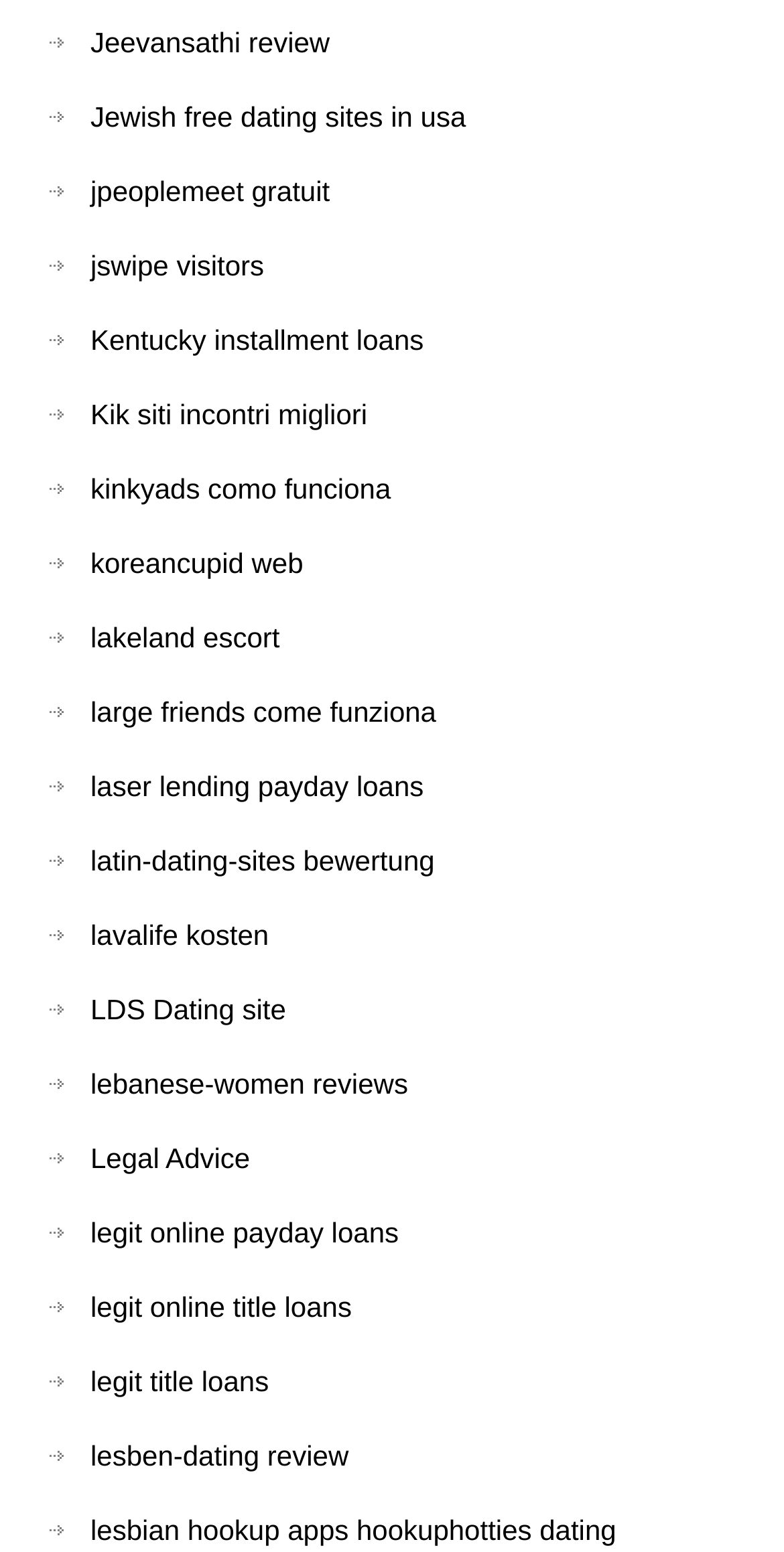Use a single word or phrase to answer this question: 
What is the topic of the link 'Jeevansathi review'?

Dating